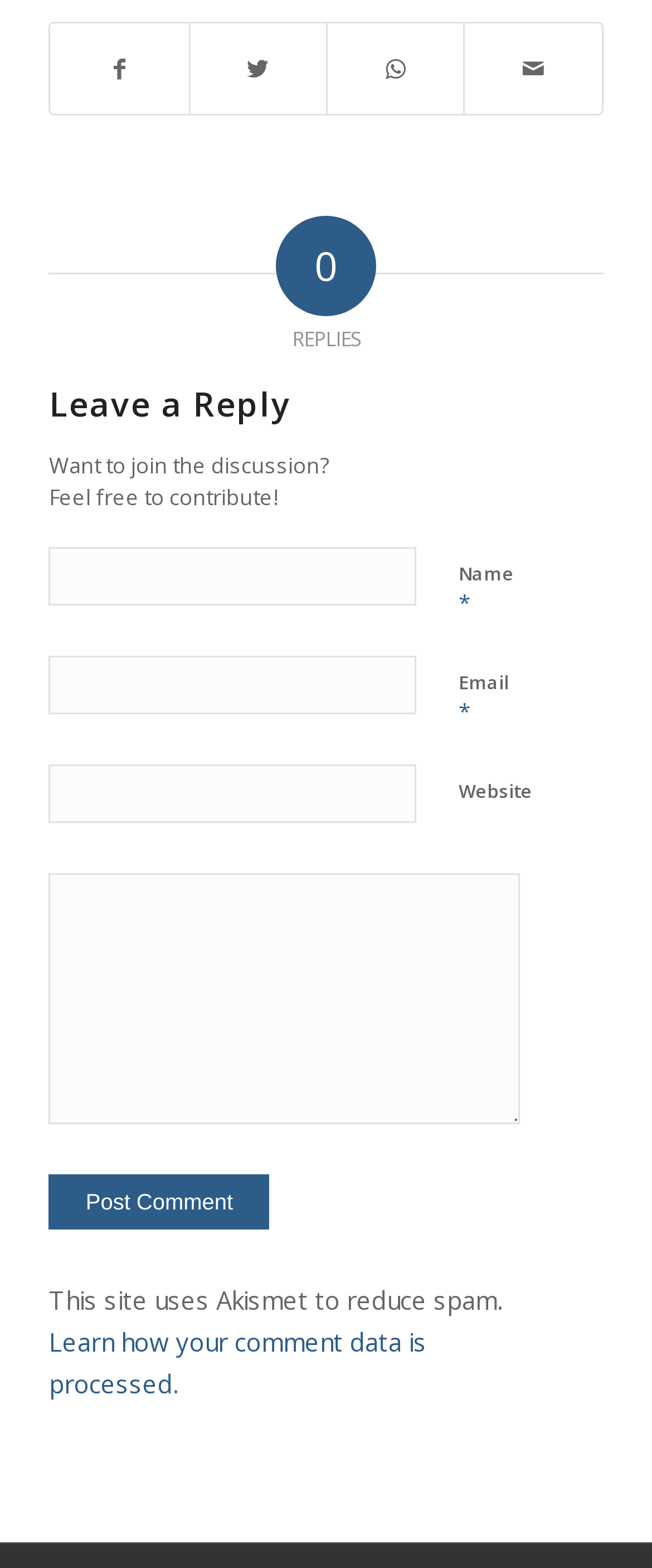Identify the bounding box coordinates of the area you need to click to perform the following instruction: "Type your email".

[0.075, 0.419, 0.639, 0.456]